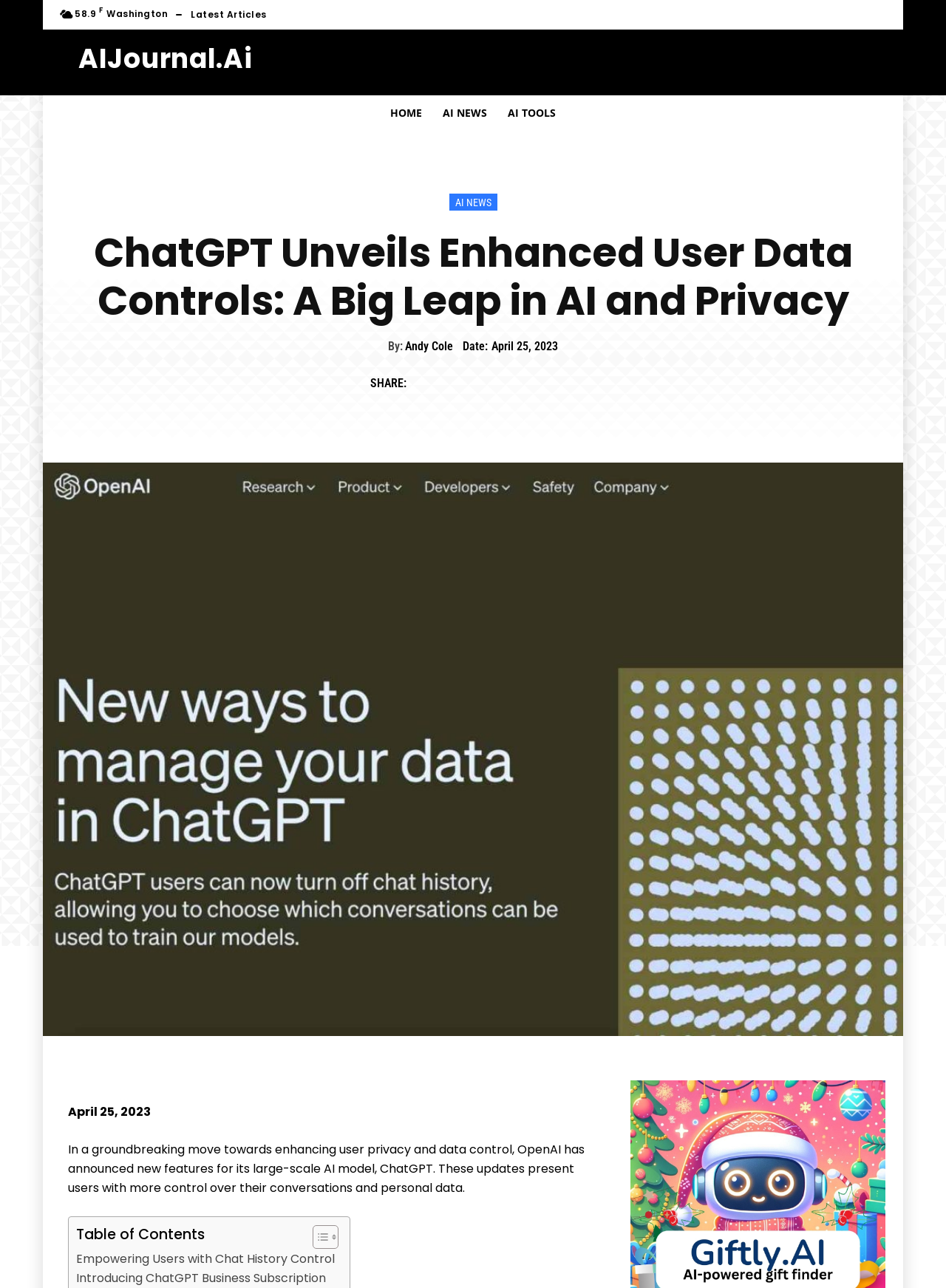What is the topic of the article?
Look at the screenshot and respond with a single word or phrase.

AI and privacy